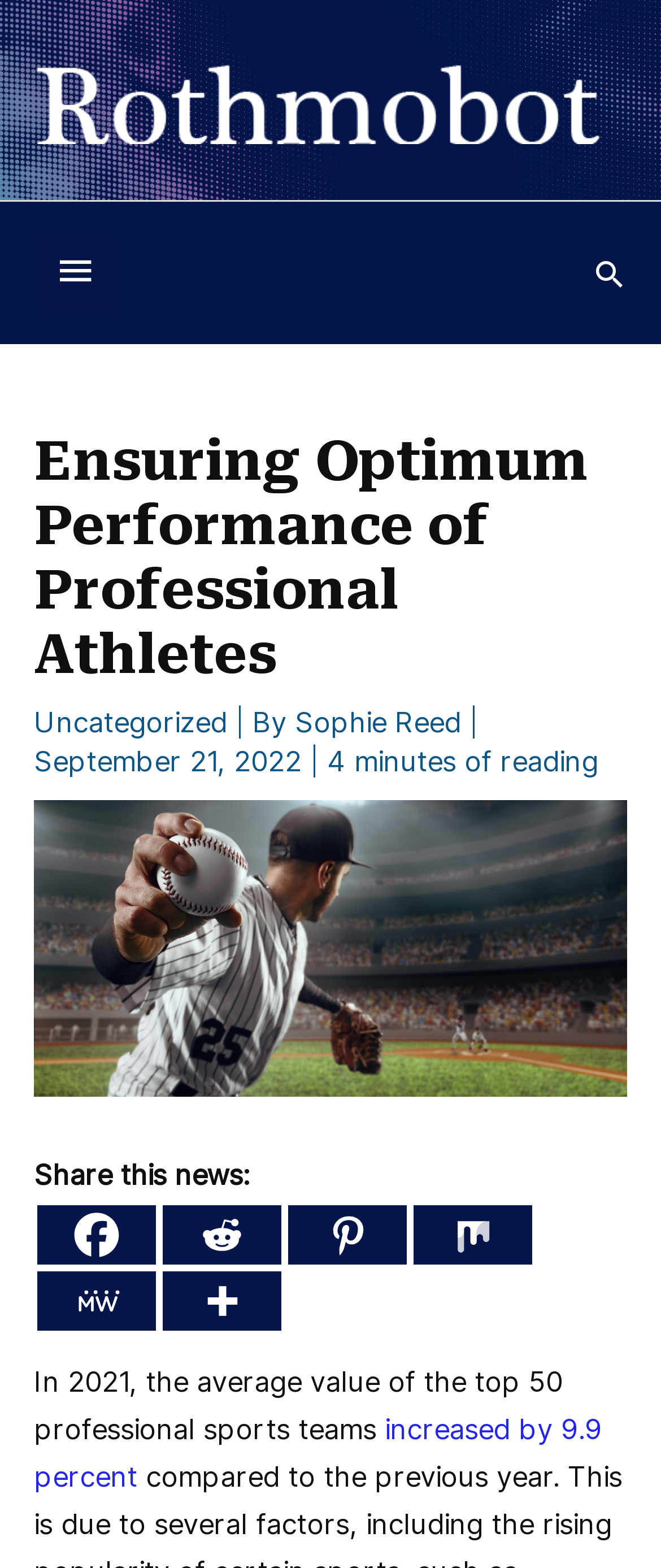Identify the bounding box coordinates of the area that should be clicked in order to complete the given instruction: "Share this news on Facebook". The bounding box coordinates should be four float numbers between 0 and 1, i.e., [left, top, right, bottom].

[0.056, 0.769, 0.236, 0.806]